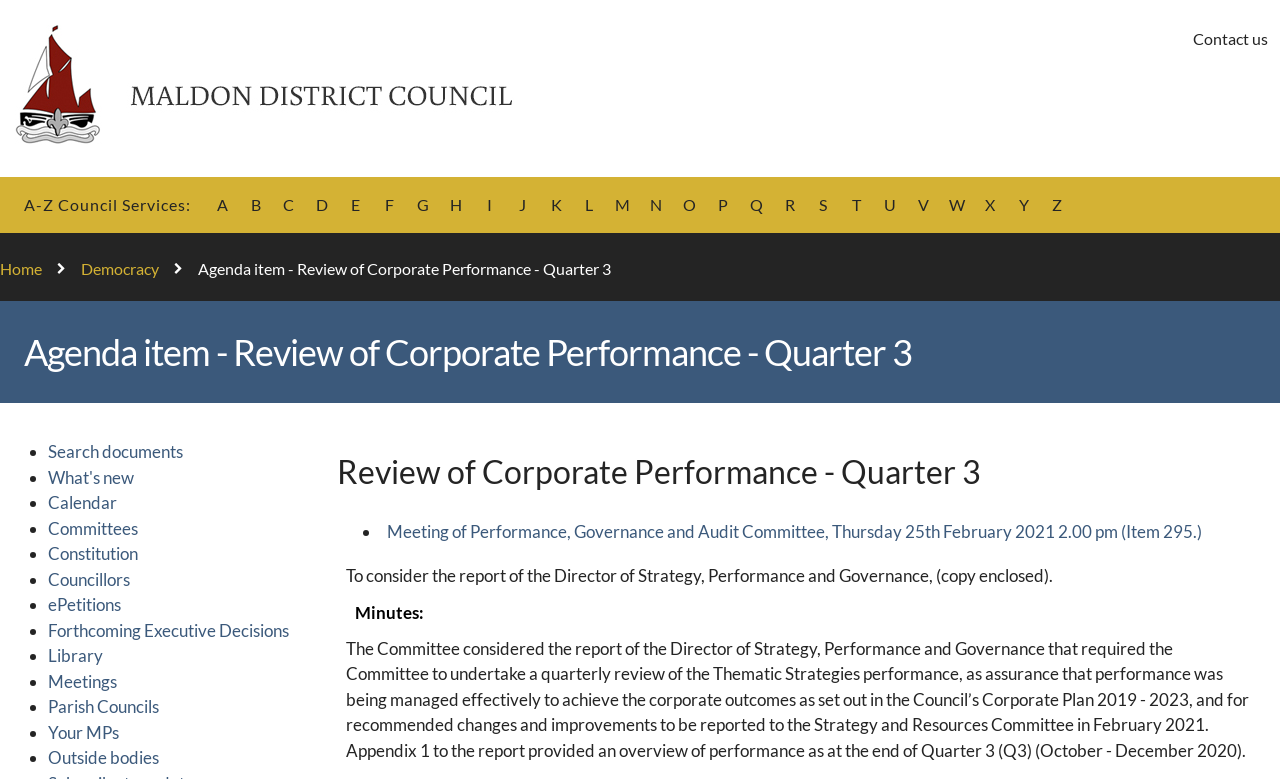Provide the bounding box coordinates of the section that needs to be clicked to accomplish the following instruction: "call the company."

None